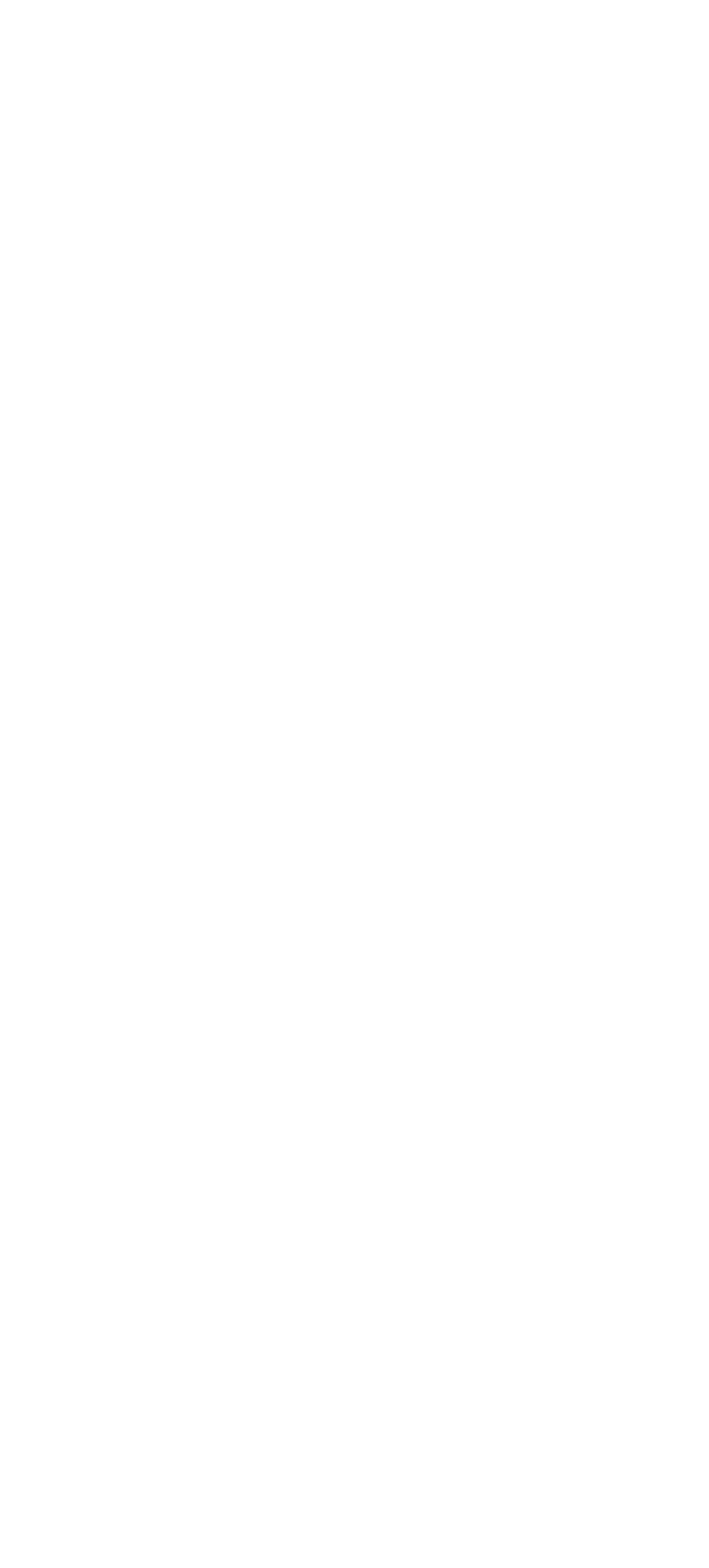What is the title of the first article?
Look at the image and answer with only one word or phrase.

Allen Iverson renews bond with the 757